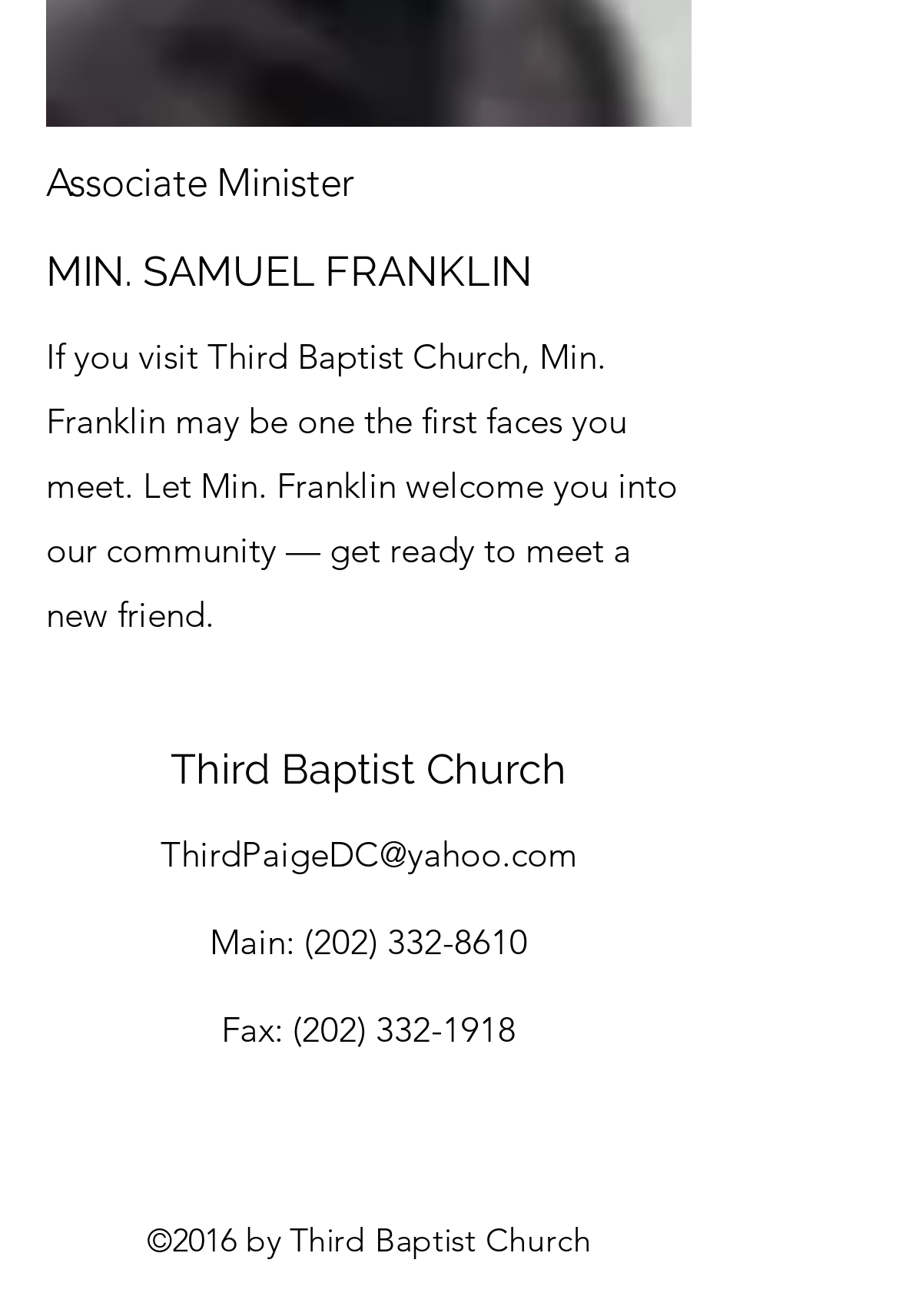What social media platforms are listed? Look at the image and give a one-word or short phrase answer.

Youtube, Facebook, Google Places